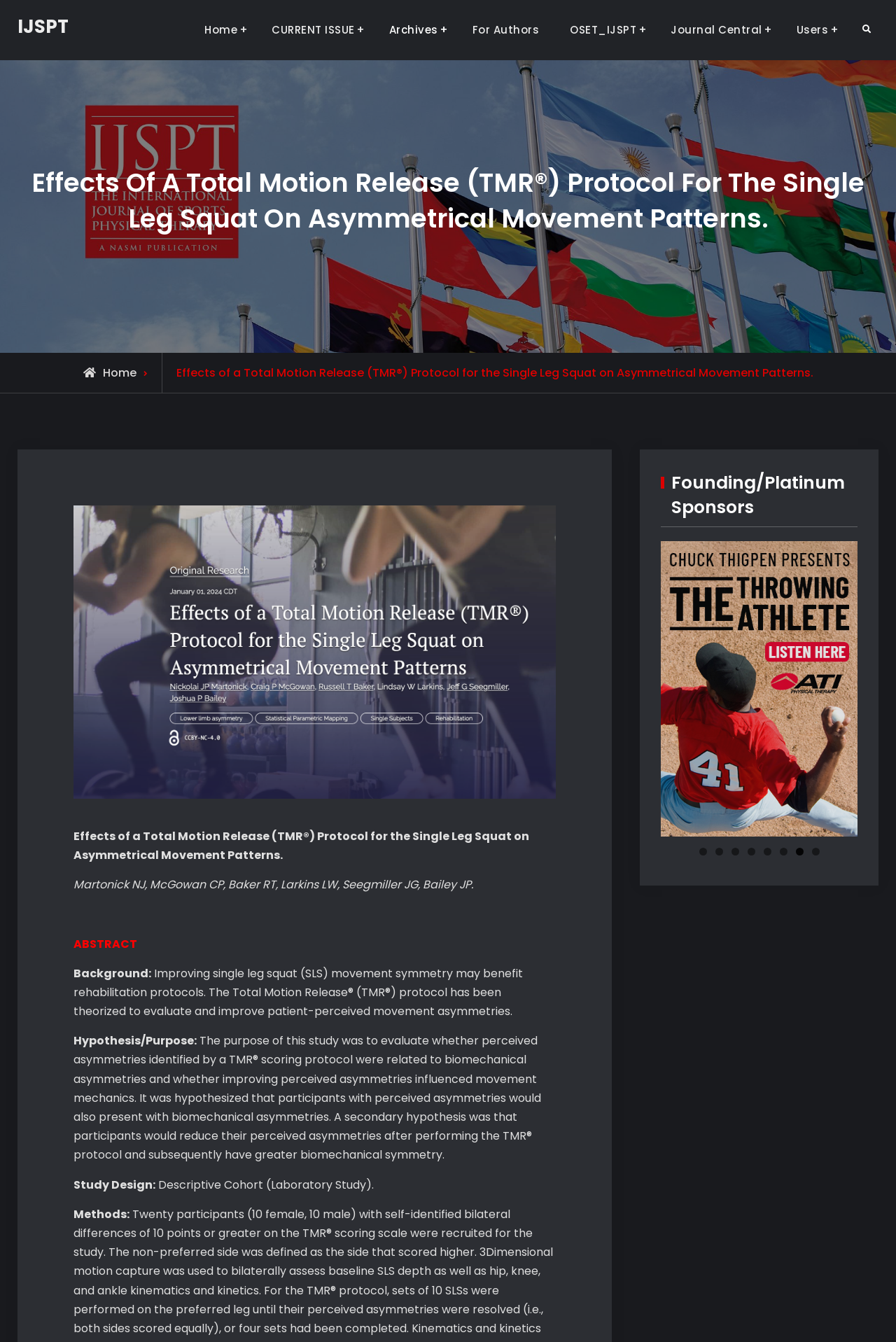Determine the bounding box coordinates of the clickable element to complete this instruction: "Click on the 'Home' link". Provide the coordinates in the format of four float numbers between 0 and 1, [left, top, right, bottom].

[0.212, 0.013, 0.284, 0.032]